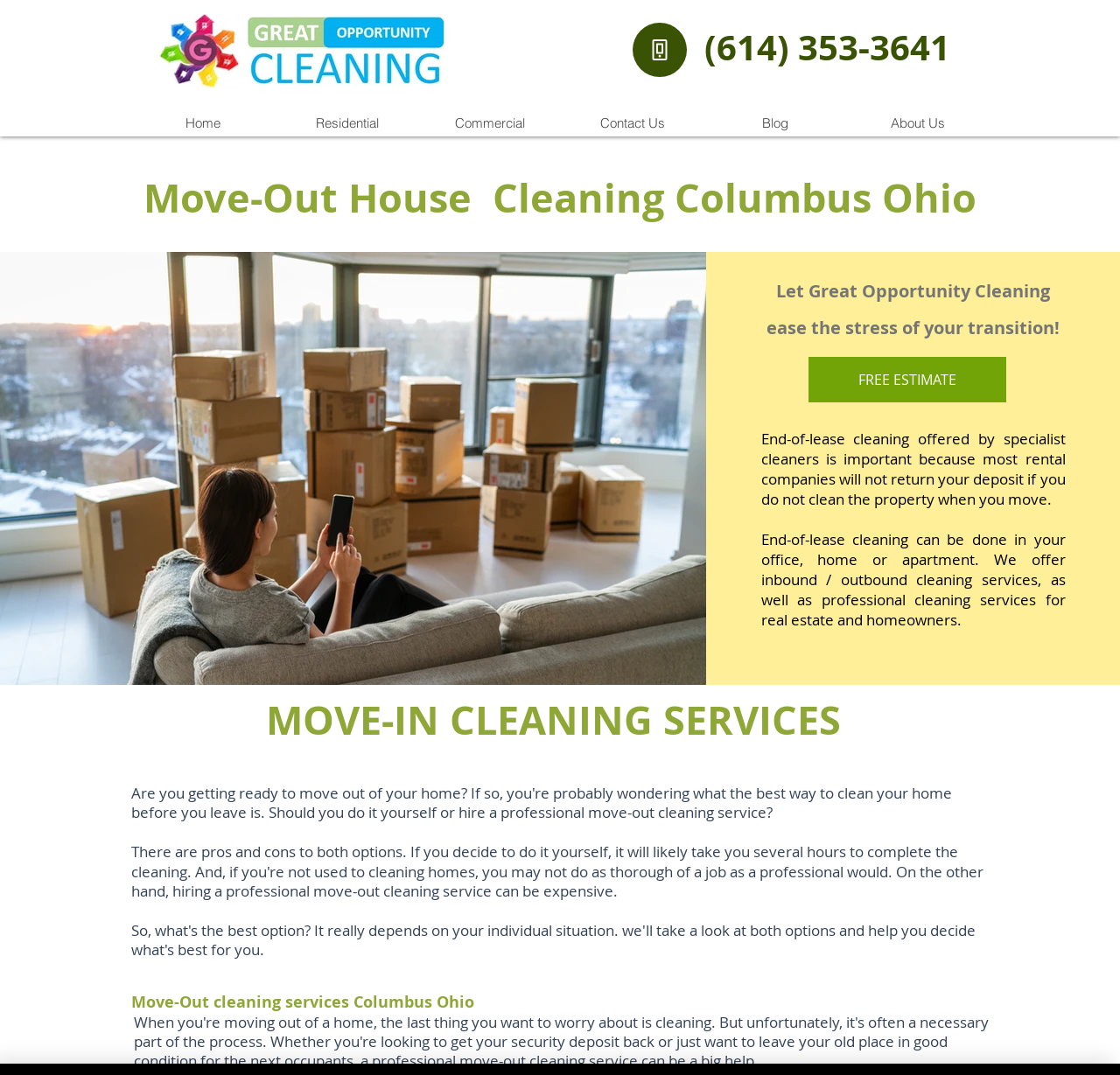Determine the bounding box coordinates of the element that should be clicked to execute the following command: "Learn about 'Move-Out cleaning services Columbus Ohio'".

[0.117, 0.921, 0.883, 0.942]